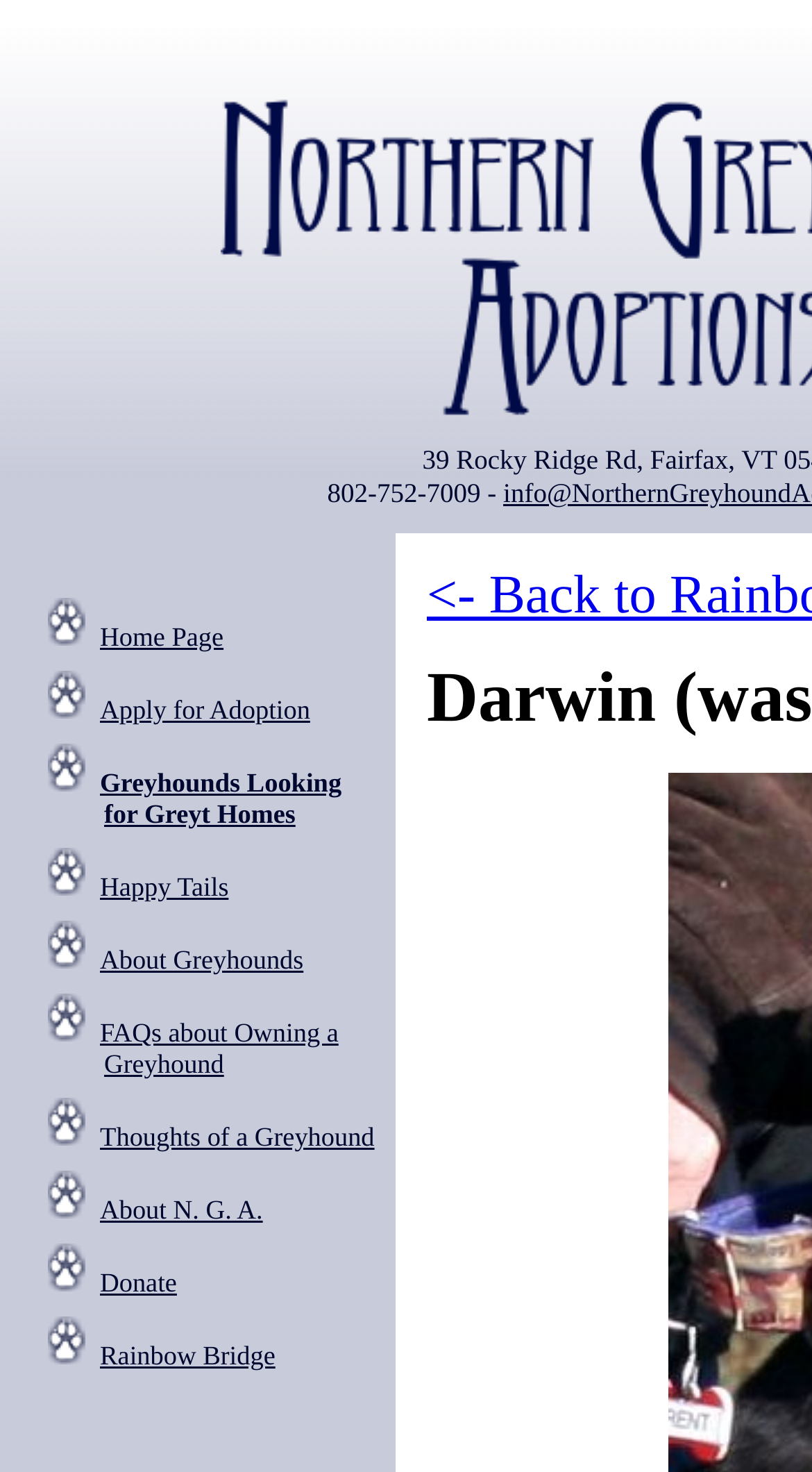From the details in the image, provide a thorough response to the question: How many links are there in the list?

By counting the list markers and links, we can determine that there are 10 links in the list, each with a corresponding list marker and bounding box coordinates.